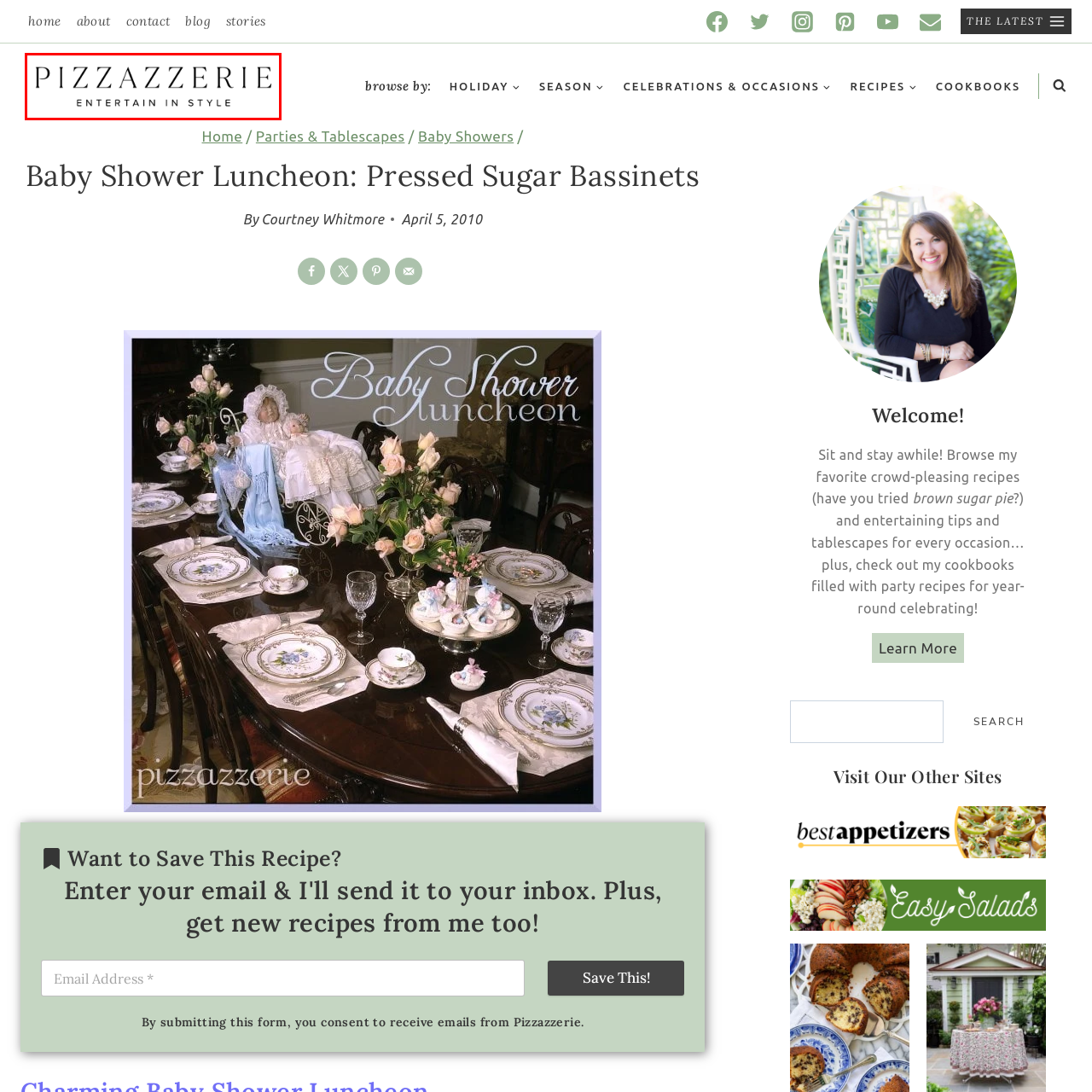Explain in detail what is shown in the red-bordered image.

The image features the elegant logo of "Pizzazzerie," a brand that emphasizes stylish entertaining. The logo presents the name "PIZZAZZERIE" in a sophisticated font, conveying a sense of creativity and elegance. Underneath, the tagline "ENTERTAIN IN STYLE" further highlights the brand's commitment to helping individuals create memorable gatherings with a touch of flair. This visual identity reflects Pizzazzerie's focus on culinary inspiration and event planning, appealing to those who appreciate artistry in both food and presentation.